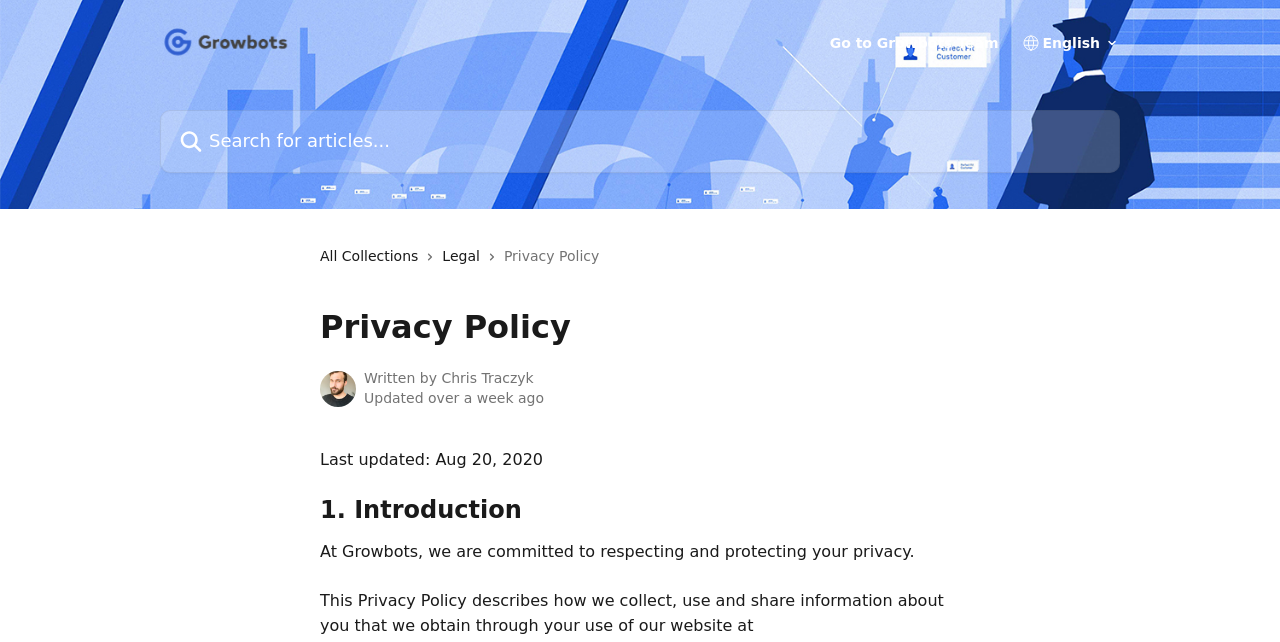Using the image as a reference, answer the following question in as much detail as possible:
What is the purpose of the article?

I found the answer by reading the static text element that says 'This Privacy Policy describes how we collect, use and share information about you that we obtain through your use of our website at...' in the main content section of the webpage.